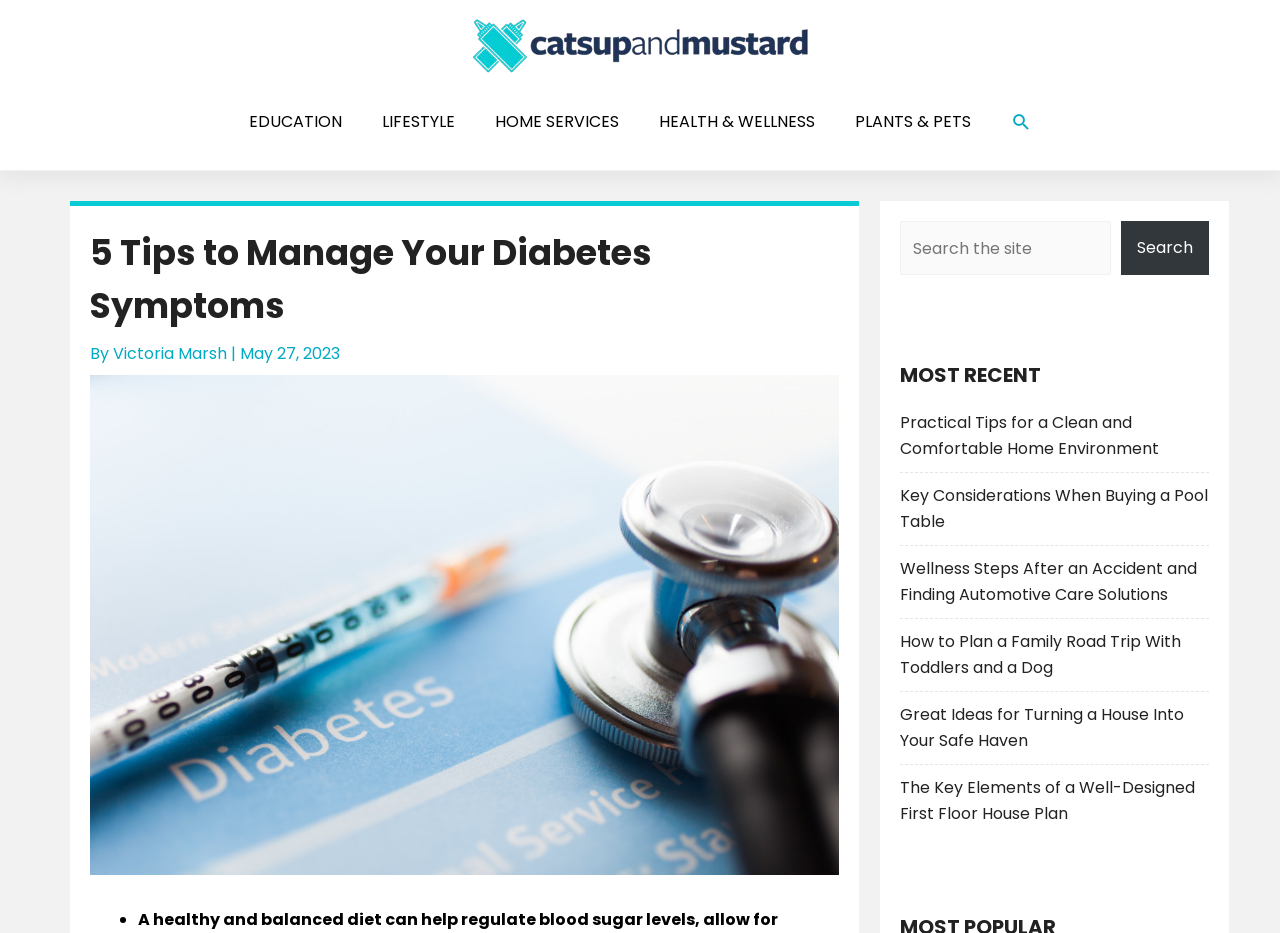Given the element description: "alt="Catsup and Mustard"", predict the bounding box coordinates of this UI element. The coordinates must be four float numbers between 0 and 1, given as [left, top, right, bottom].

[0.367, 0.035, 0.633, 0.059]